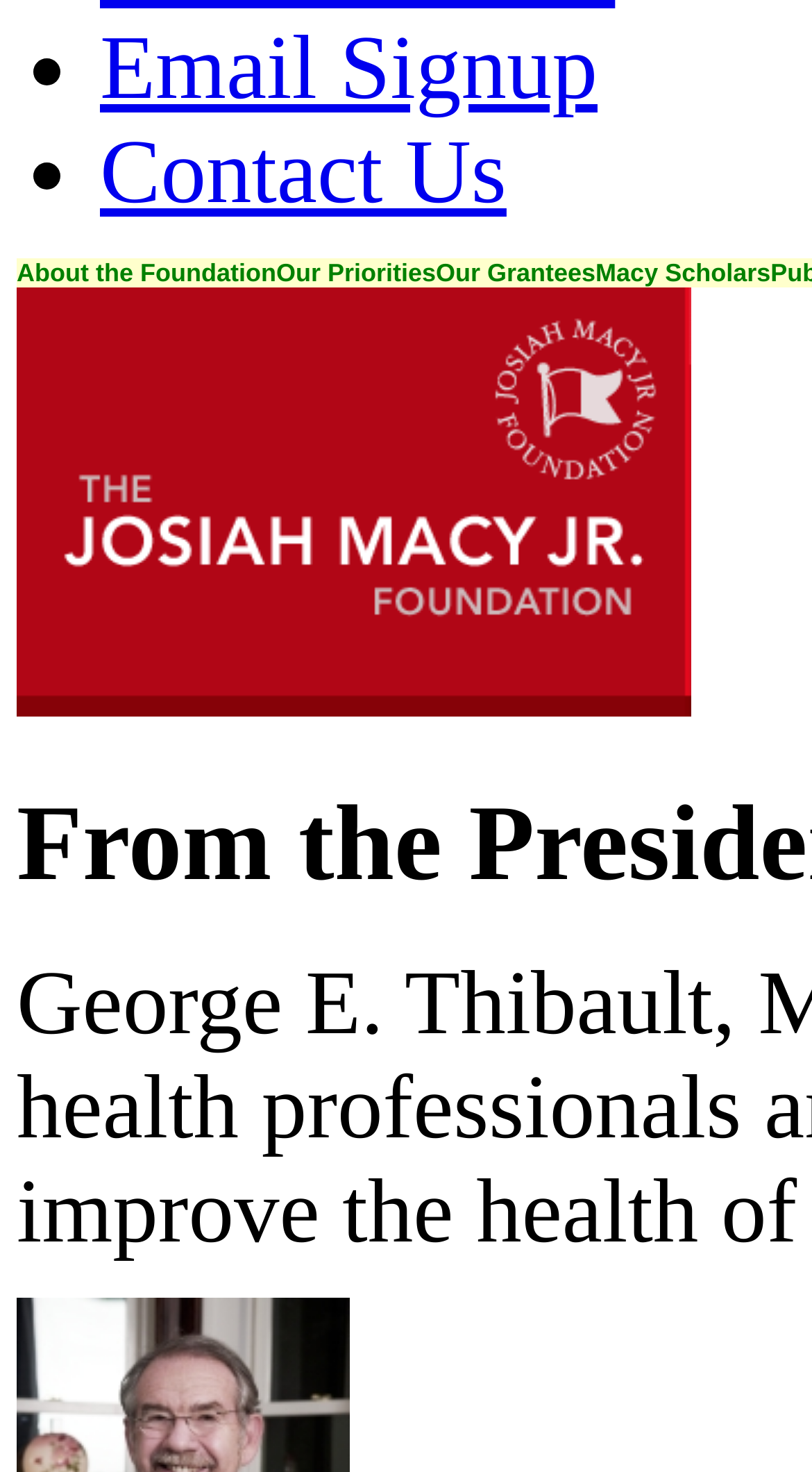Provide the bounding box coordinates for the UI element that is described as: "Contact Us".

[0.123, 0.083, 0.624, 0.151]